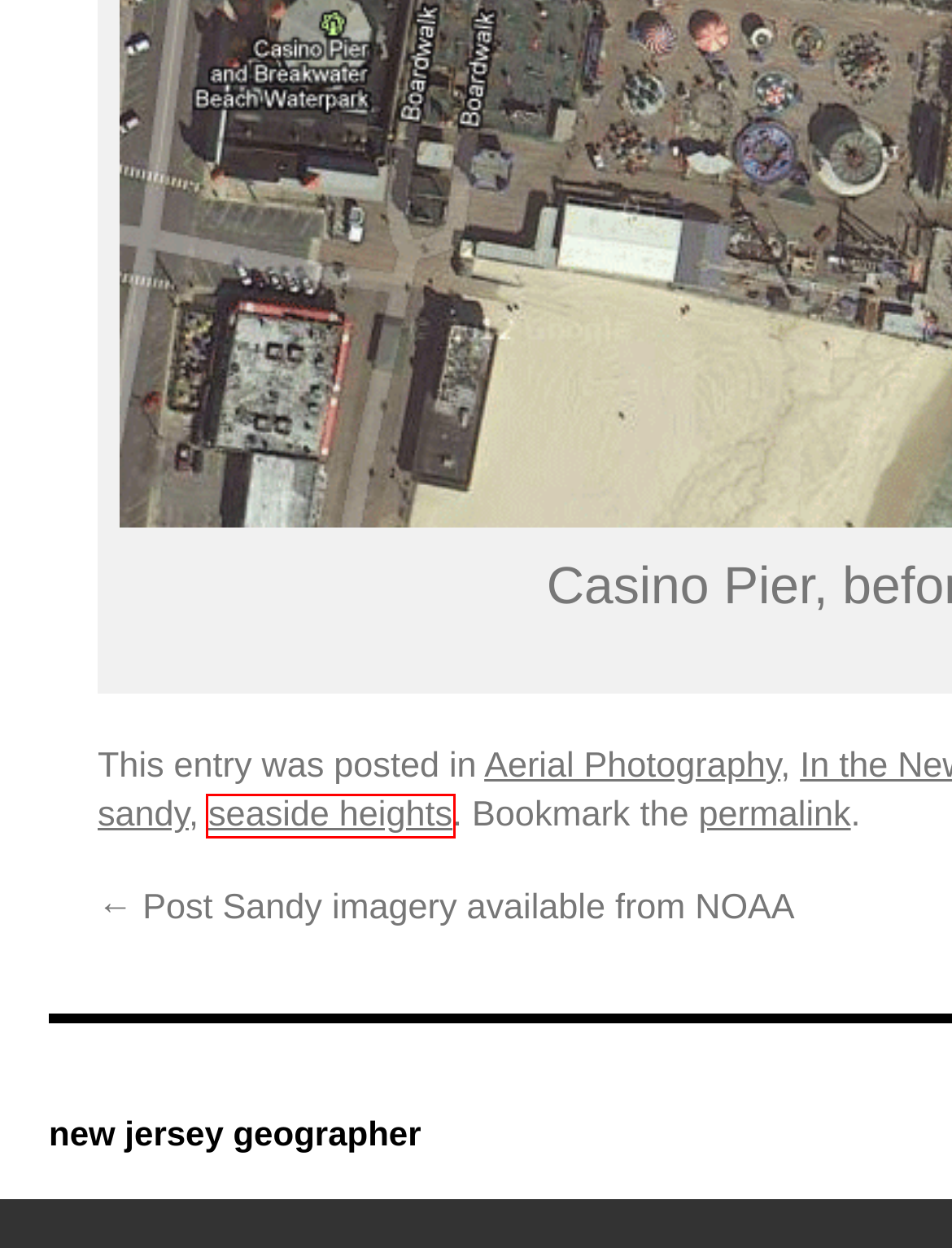Observe the webpage screenshot and focus on the red bounding box surrounding a UI element. Choose the most appropriate webpage description that corresponds to the new webpage after clicking the element in the bounding box. Here are the candidates:
A. Aerial Photography | new jersey geographer
B. sandy | new jersey geographer
C. Google | new jersey geographer
D. Presentations | new jersey geographer
E. visualization | new jersey geographer
F. Virtual Earth | new jersey geographer
G. seaside heights | new jersey geographer
H. Geoserver | new jersey geographer

G